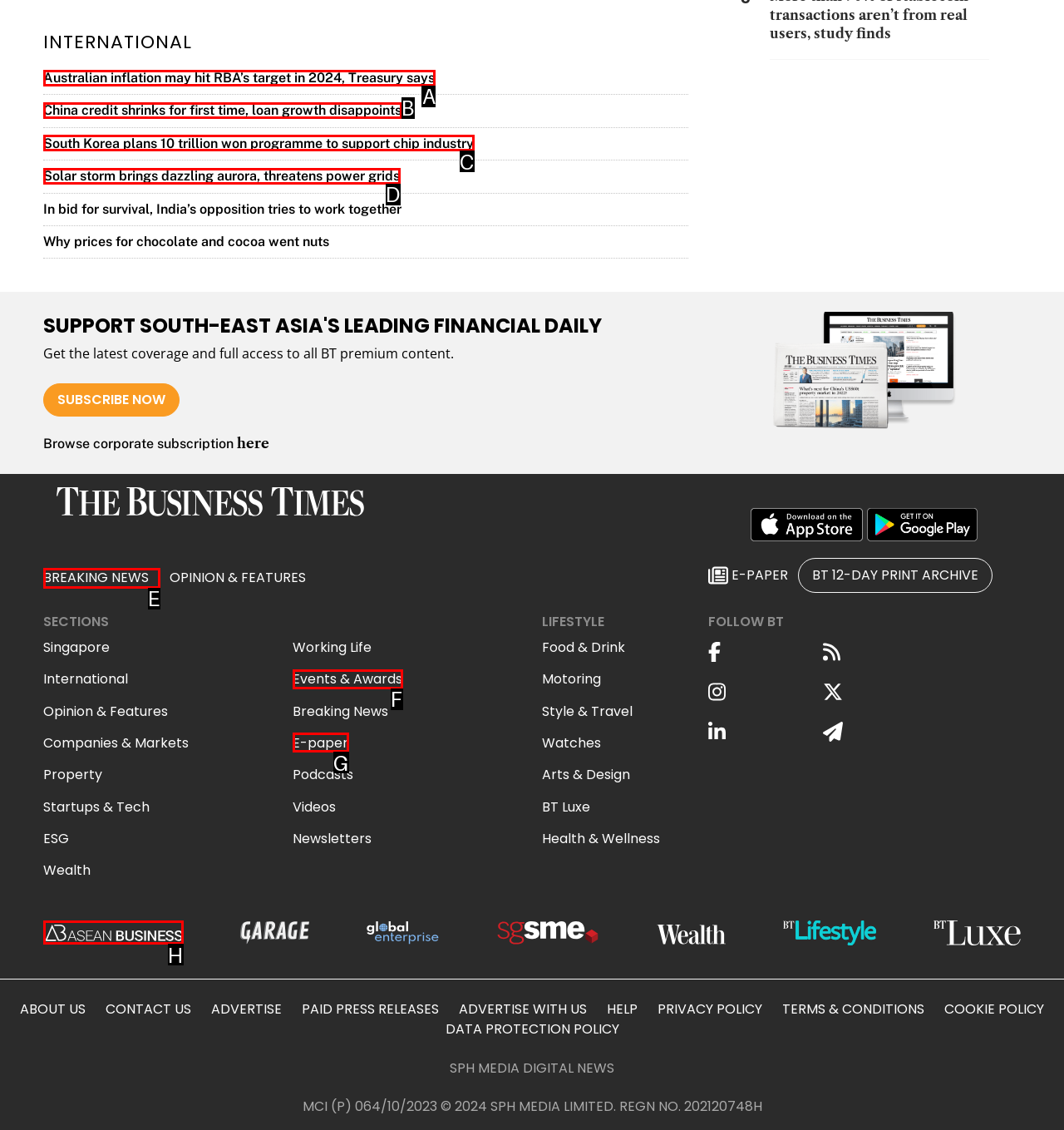Determine which HTML element should be clicked to carry out the following task: Read the news about 'Australian inflation may hit RBA’s target in 2024, Treasury says' Respond with the letter of the appropriate option.

A